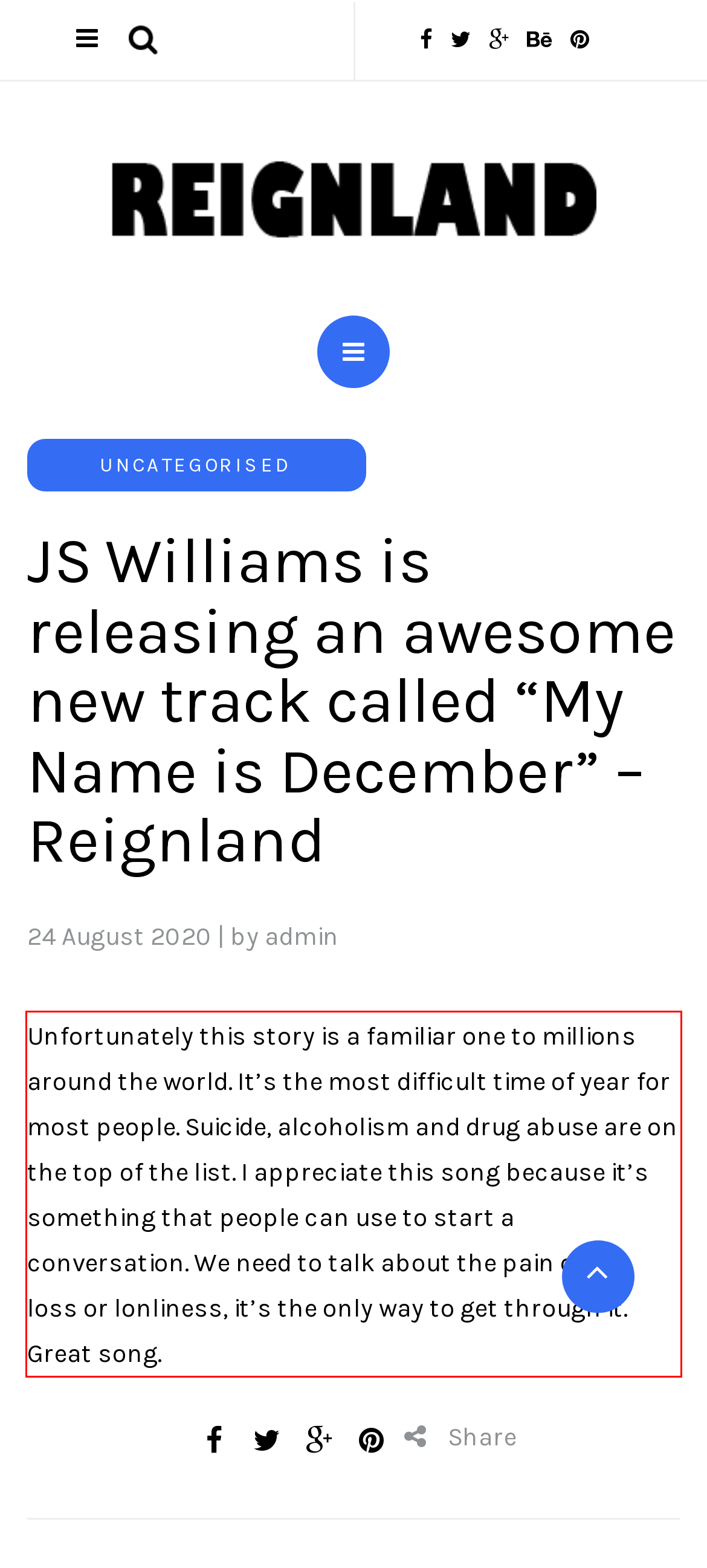Examine the webpage screenshot and use OCR to obtain the text inside the red bounding box.

Unfortunately this story is a familiar one to millions around the world. It’s the most difficult time of year for most people. Suicide, alcoholism and drug abuse are on the top of the list. I appreciate this song because it’s something that people can use to start a conversation. We need to talk about the pain of the loss or lonliness, it’s the only way to get through it. Great song.